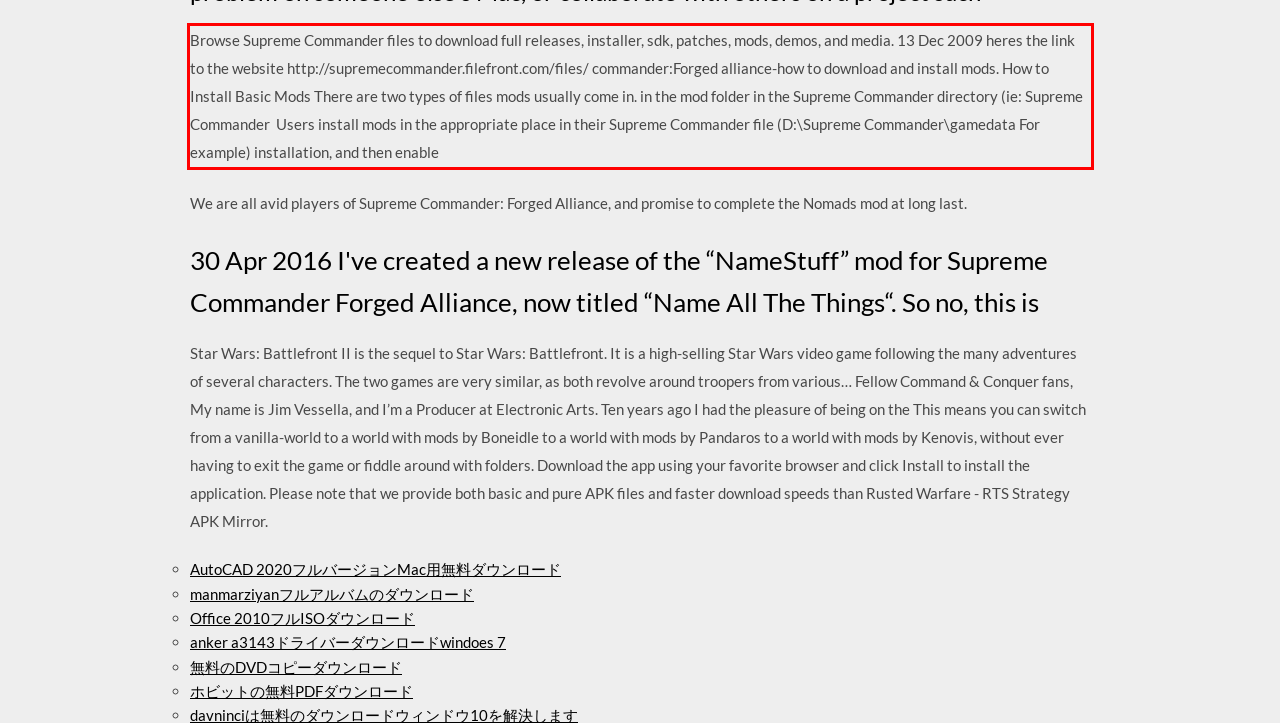With the provided screenshot of a webpage, locate the red bounding box and perform OCR to extract the text content inside it.

Browse Supreme Commander files to download full releases, installer, sdk, patches, mods, demos, and media. 13 Dec 2009 heres the link to the website http://supremecommander.filefront.com/files/ commander:Forged alliance-how to download and install mods. How to Install Basic Mods There are two types of files mods usually come in. in the mod folder in the Supreme Commander directory (ie: Supreme Commander Users install mods in the appropriate place in their Supreme Commander file (D:\Supreme Commander\gamedata For example) installation, and then enable